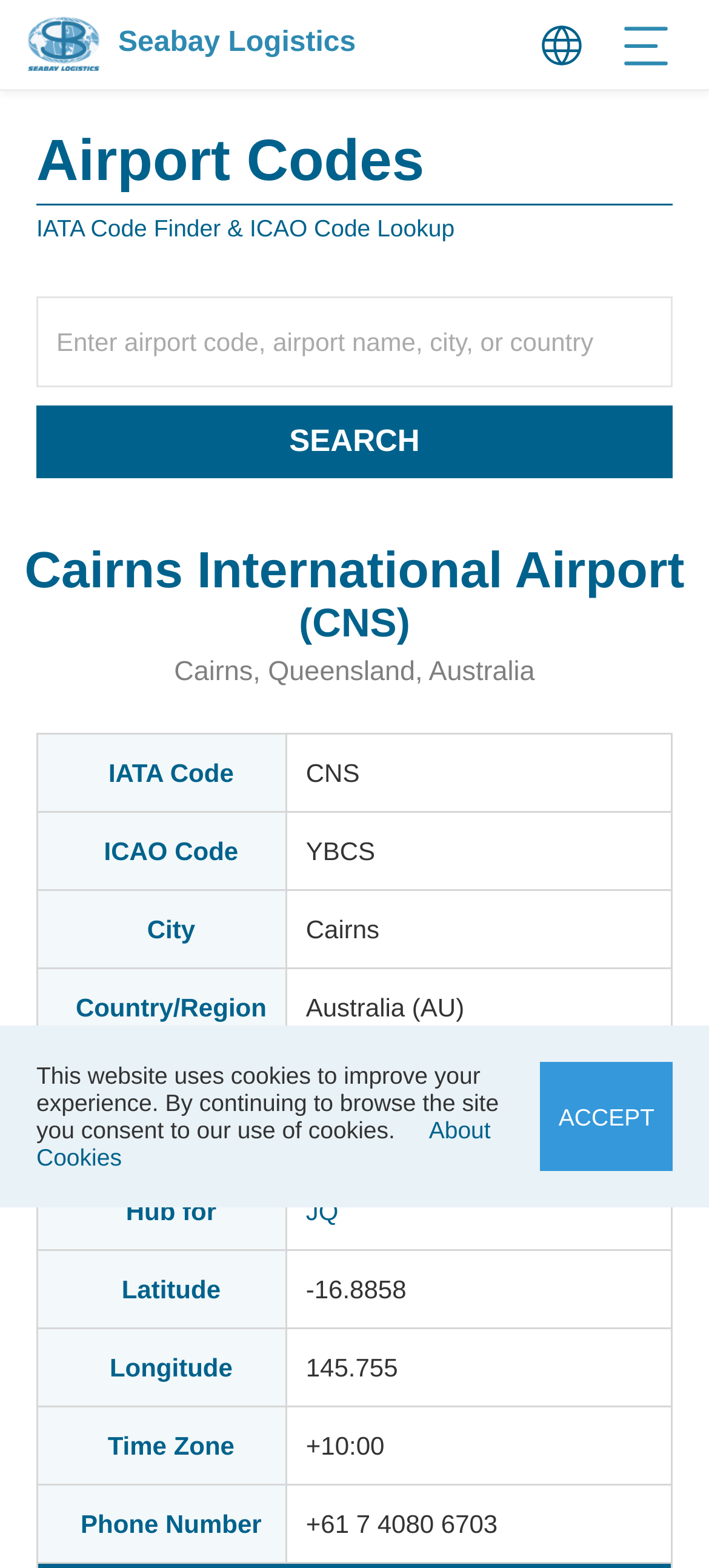Find the bounding box coordinates of the element to click in order to complete this instruction: "Get information about Cairns International Airport". The bounding box coordinates must be four float numbers between 0 and 1, denoted as [left, top, right, bottom].

[0.0, 0.346, 1.0, 0.383]